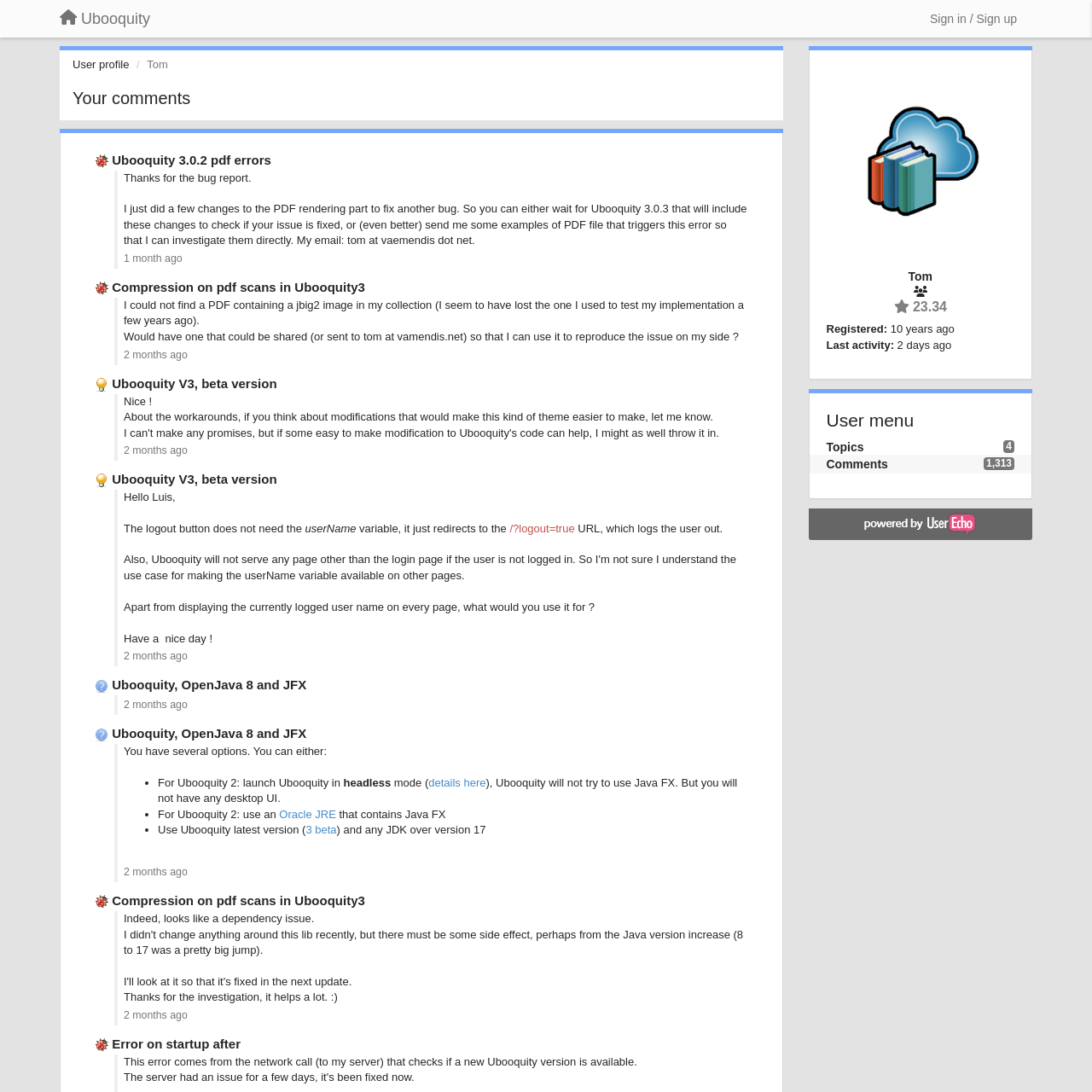Can you find the bounding box coordinates for the element to click on to achieve the instruction: "Read the latest tech news"?

None